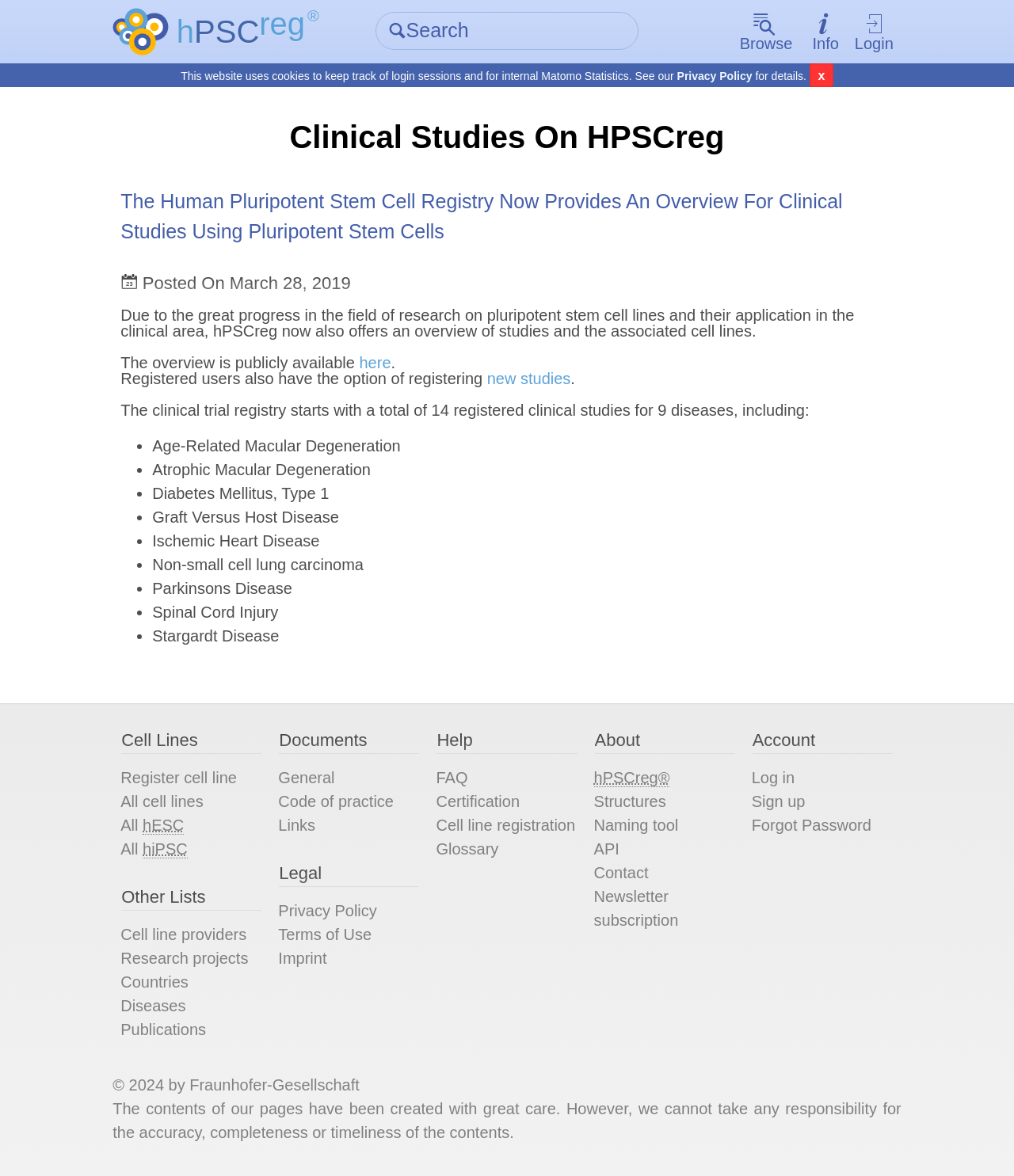Please identify the bounding box coordinates of the area that needs to be clicked to follow this instruction: "Log in to the website".

[0.835, 0.0, 0.889, 0.054]